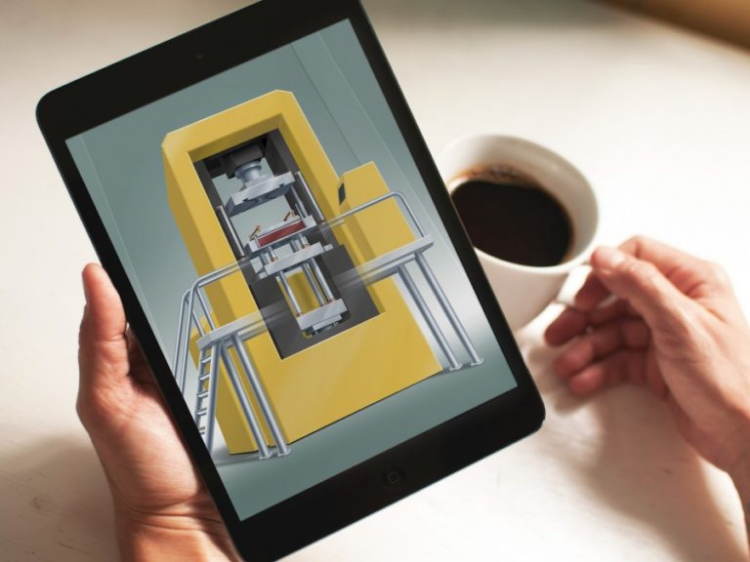What is the individual in the image holding?
Make sure to answer the question with a detailed and comprehensive explanation.

The caption describes the scene as featuring 'a person holding a tablet that displays a detailed illustration of a metal compacting press', clearly indicating that the individual is grasping a tablet.